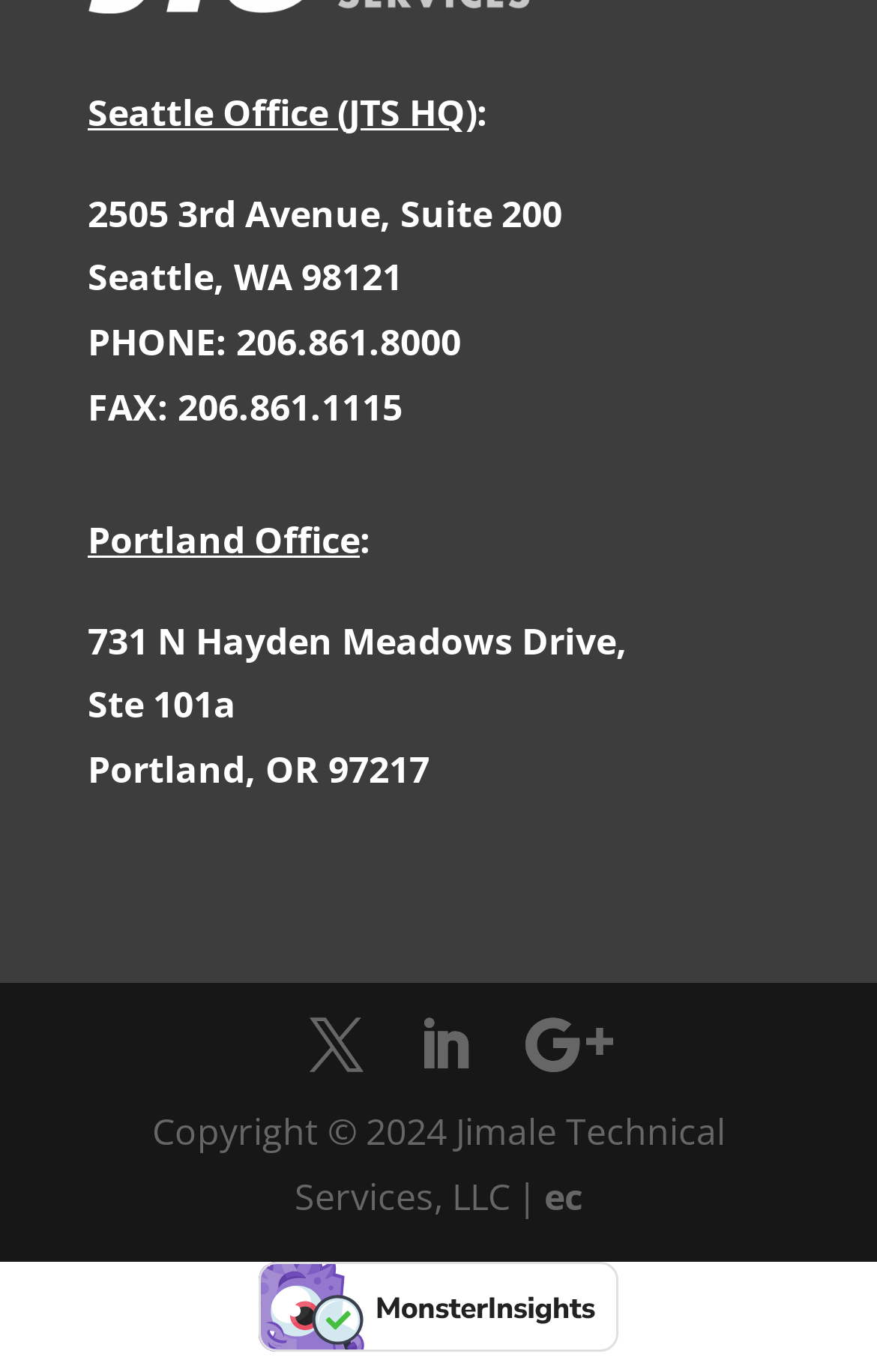What is the fax number of the Seattle office?
Look at the screenshot and respond with a single word or phrase.

206.861.1115